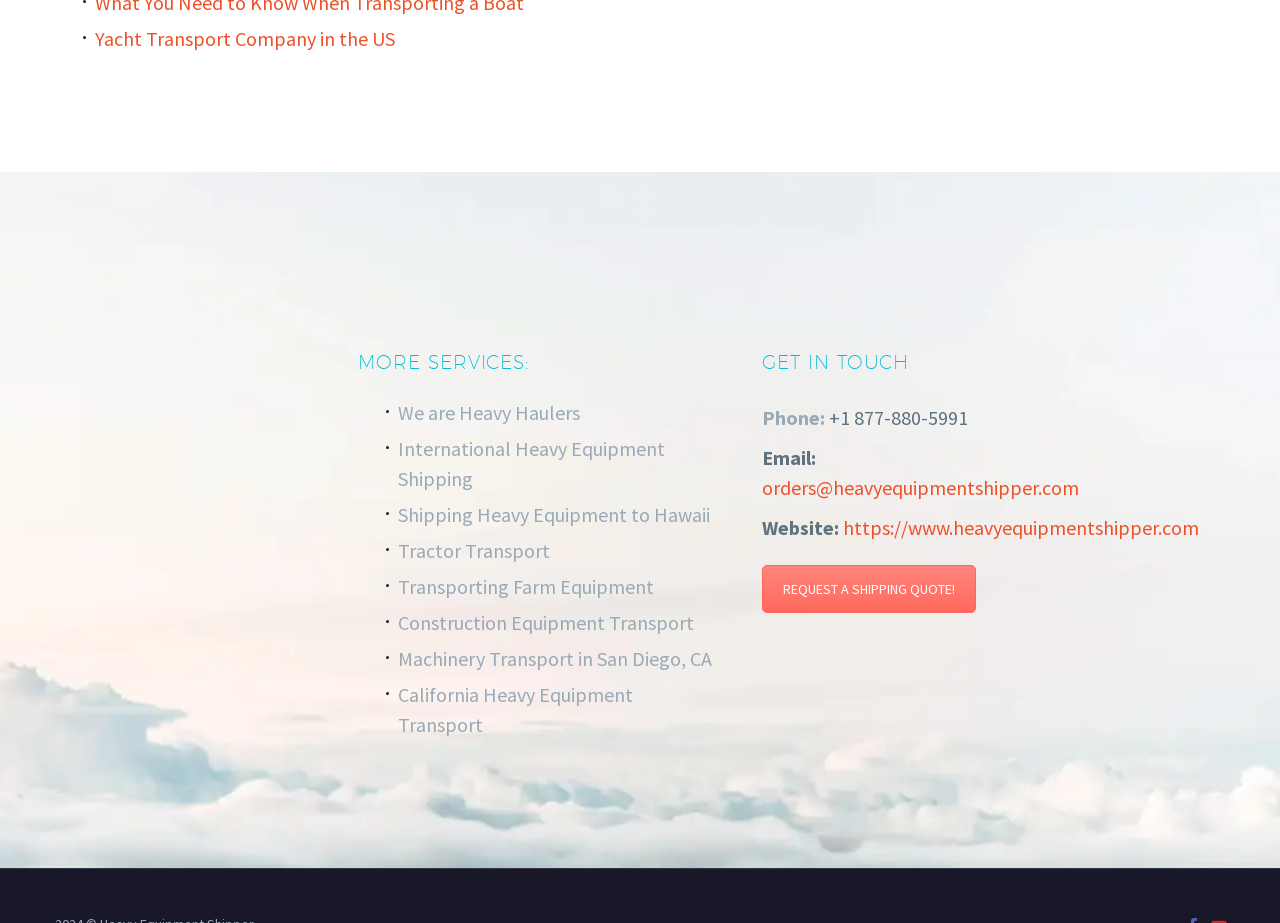What is the company's website URL?
Based on the image, answer the question with as much detail as possible.

I found the website URL by looking at the 'GET IN TOUCH' section, where it says 'Website:' followed by the link 'https://www.heavyequipmentshipper.com'.